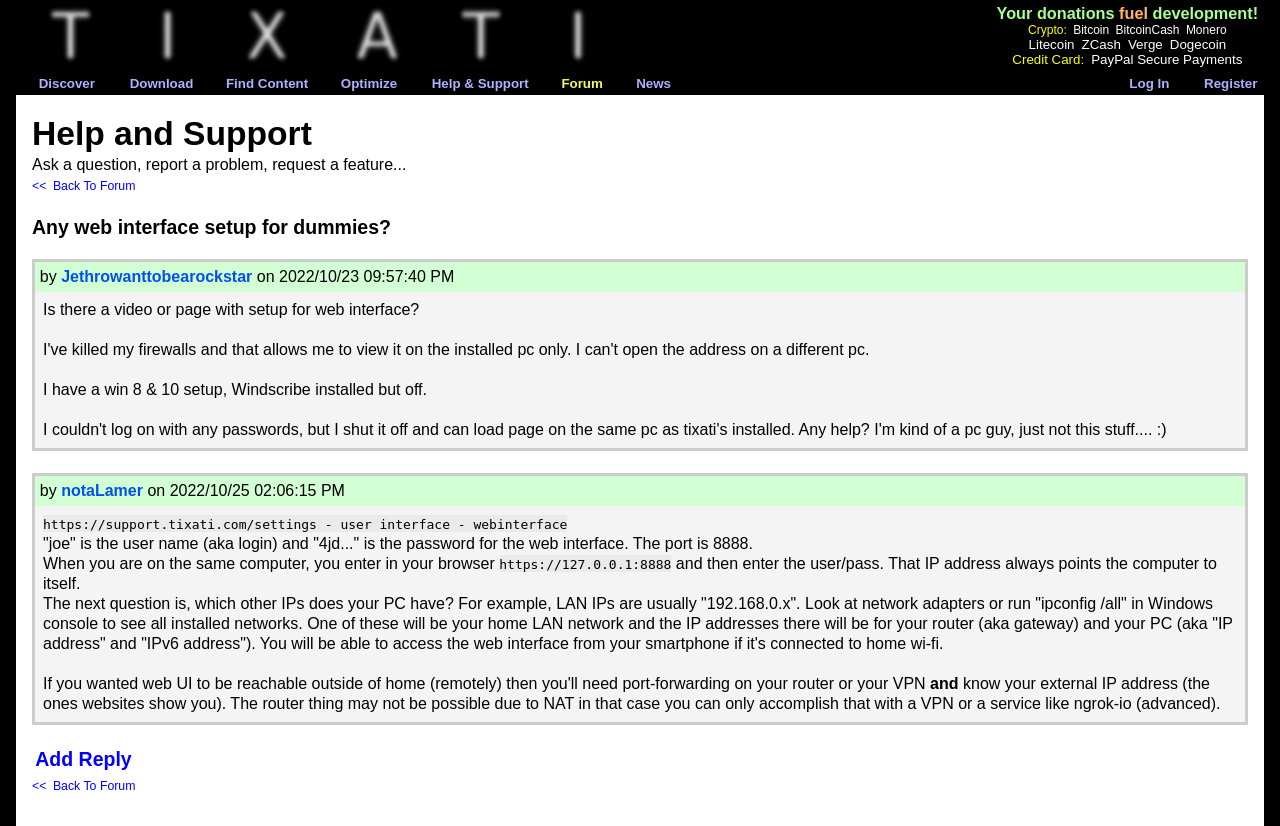Could you specify the bounding box coordinates for the clickable section to complete the following instruction: "Click on the 'Discover' link"?

[0.03, 0.092, 0.074, 0.111]